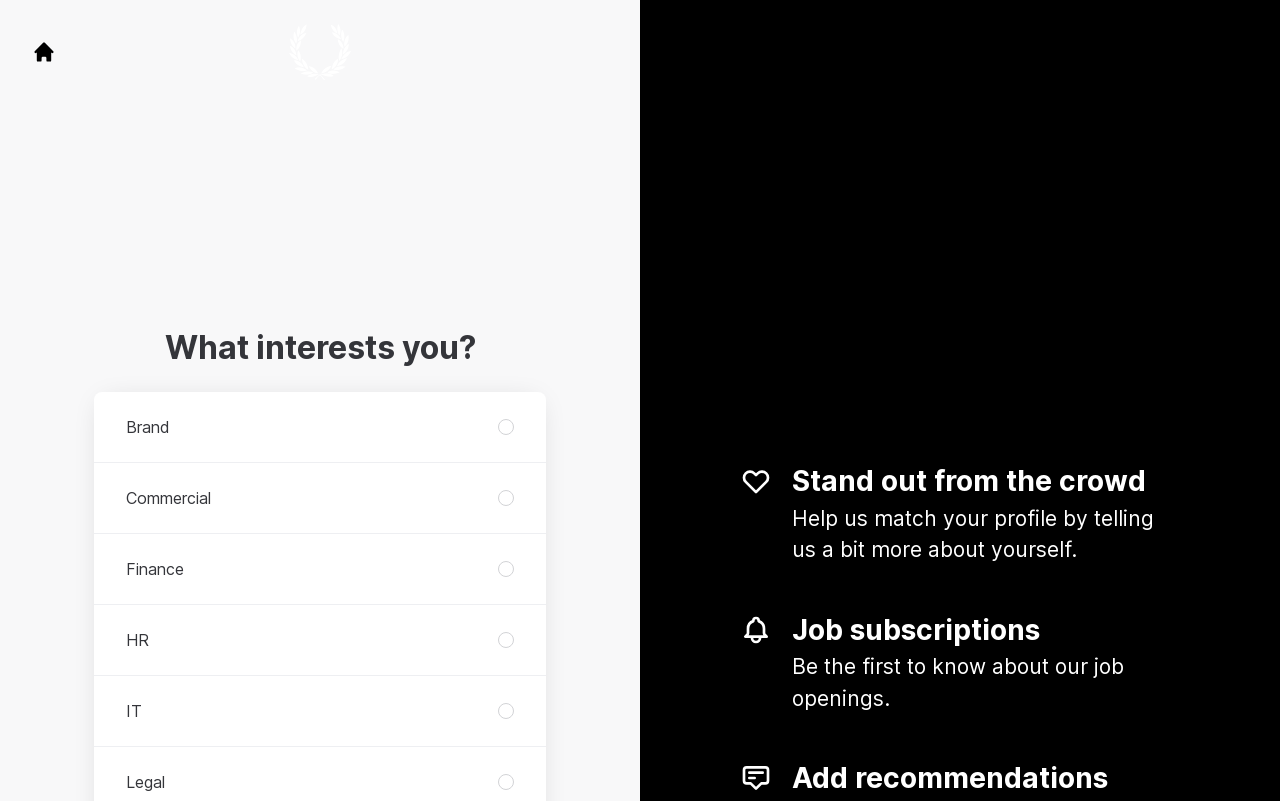What is the purpose of the 'Job subscriptions' section?
Could you please answer the question thoroughly and with as much detail as possible?

I inferred the purpose of the 'Job subscriptions' section by reading the heading 'Job subscriptions' and the corresponding StaticText 'Be the first to know about our job openings.' This section seems to allow users to subscribe to job openings, so they can be notified when new jobs are available.